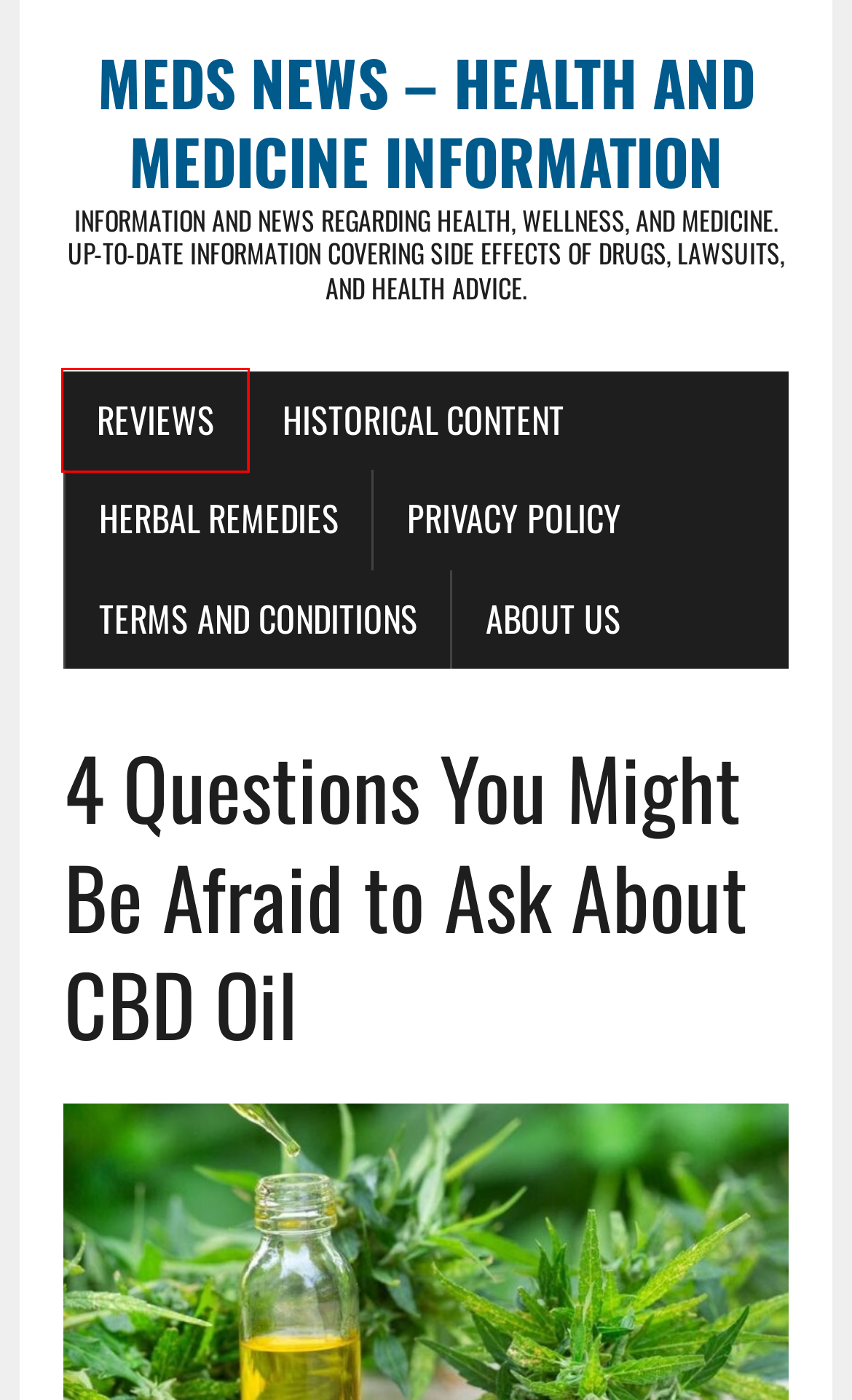You are presented with a screenshot of a webpage containing a red bounding box around an element. Determine which webpage description best describes the new webpage after clicking on the highlighted element. Here are the candidates:
A. Herbal Remedies
B. Terms and Conditions
C. Prescription Advocacy Program | The Rx Advocates
D. Guides Archives – Meds News – Health And Medicine Information
E. About Us
F. Historical Content
G. Meds News
H. Privacy Policy

D